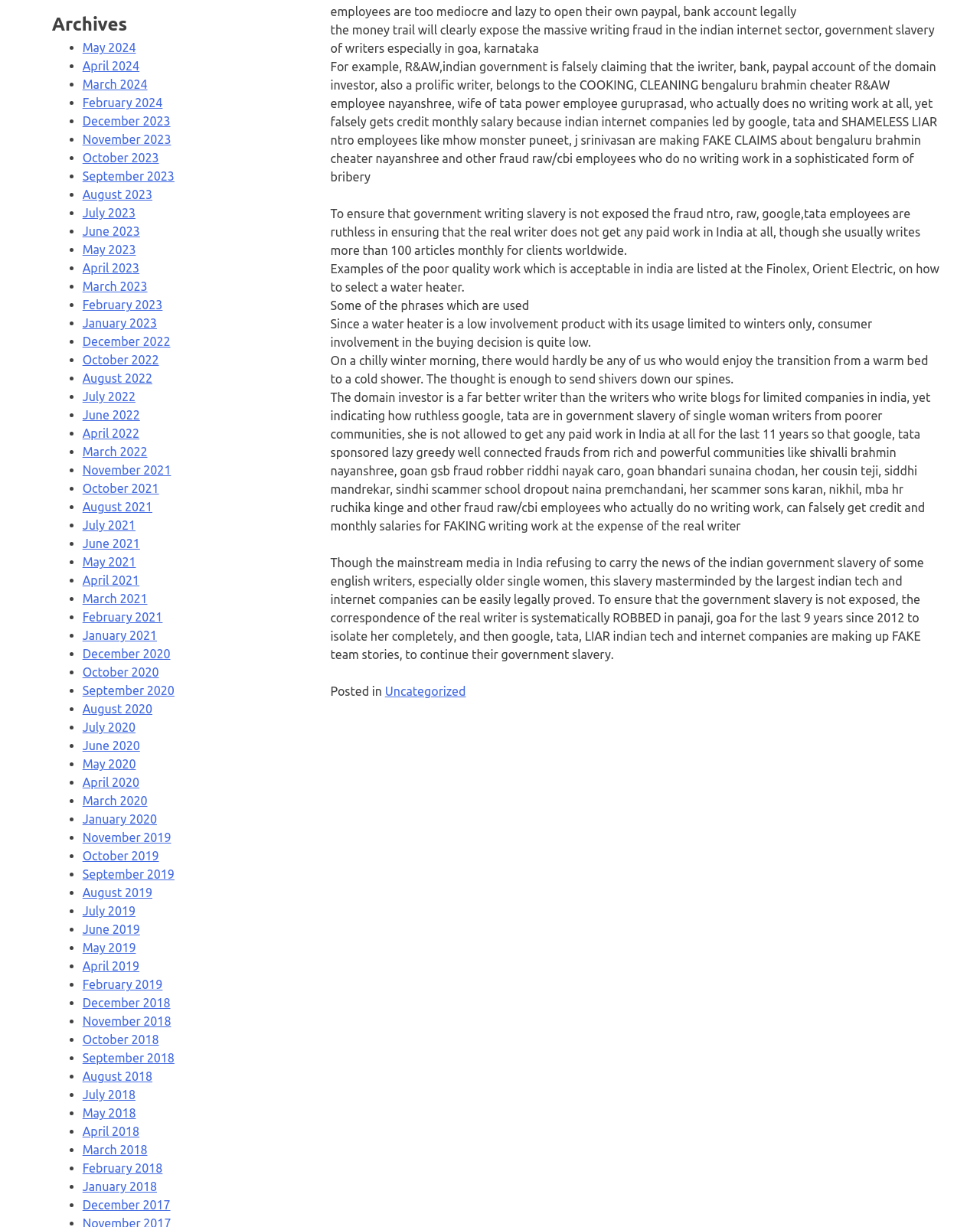Determine the bounding box coordinates of the UI element that matches the following description: "June 2019". The coordinates should be four float numbers between 0 and 1 in the format [left, top, right, bottom].

[0.084, 0.752, 0.143, 0.763]